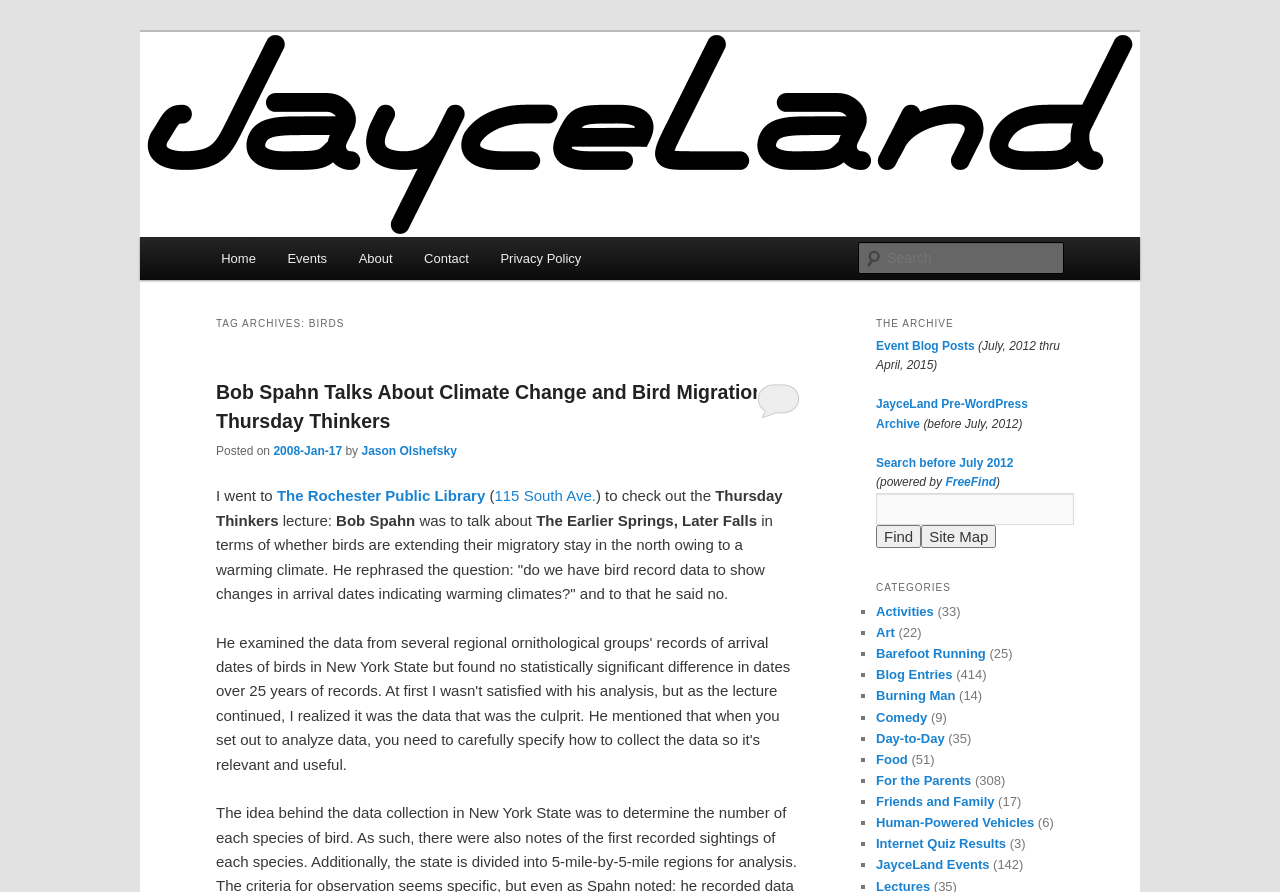Utilize the information from the image to answer the question in detail:
What is the main topic of this webpage?

Based on the webpage content, especially the heading 'TAG ARCHIVES: BIRDS' and the article about Bob Spahn talking about climate change and bird migration, I can infer that the main topic of this webpage is related to birds.